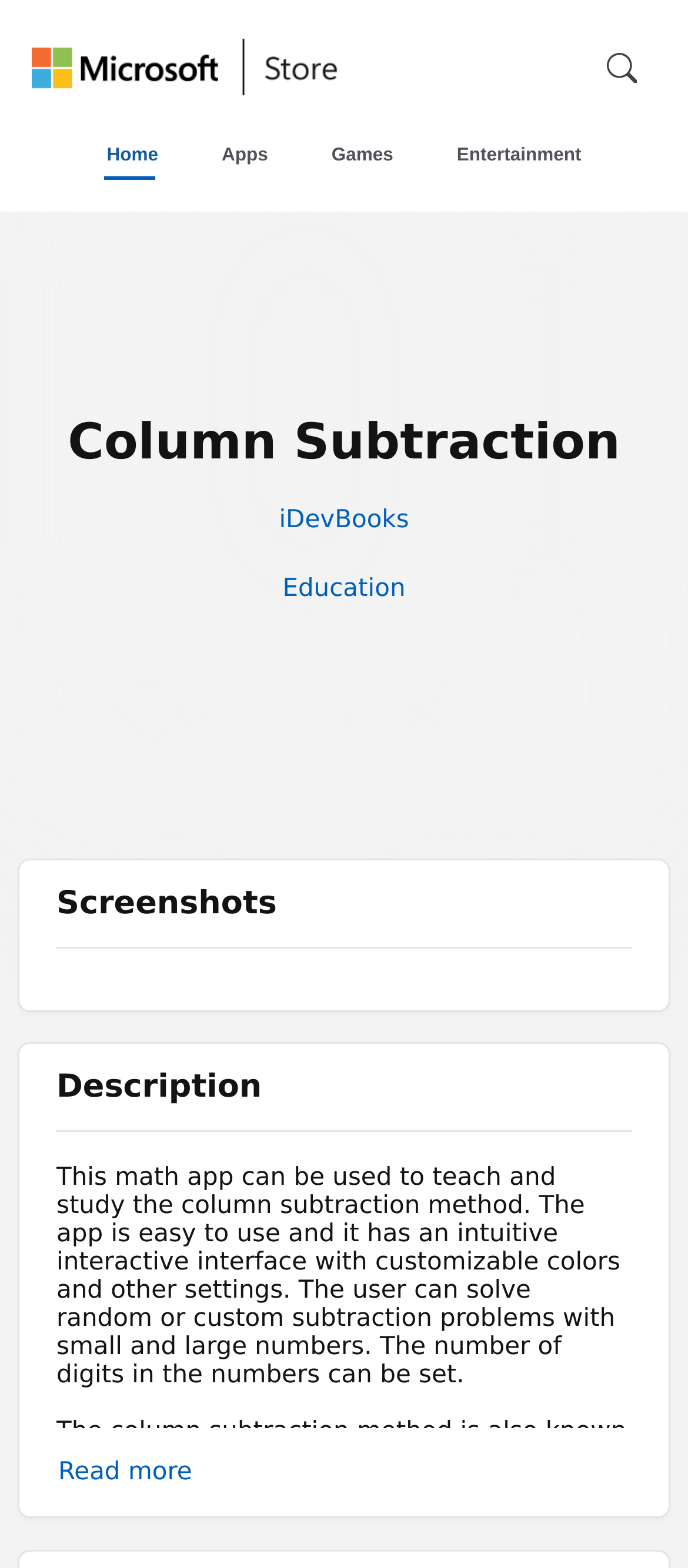Give a one-word or short phrase answer to this question: 
What is the category of the app?

Education